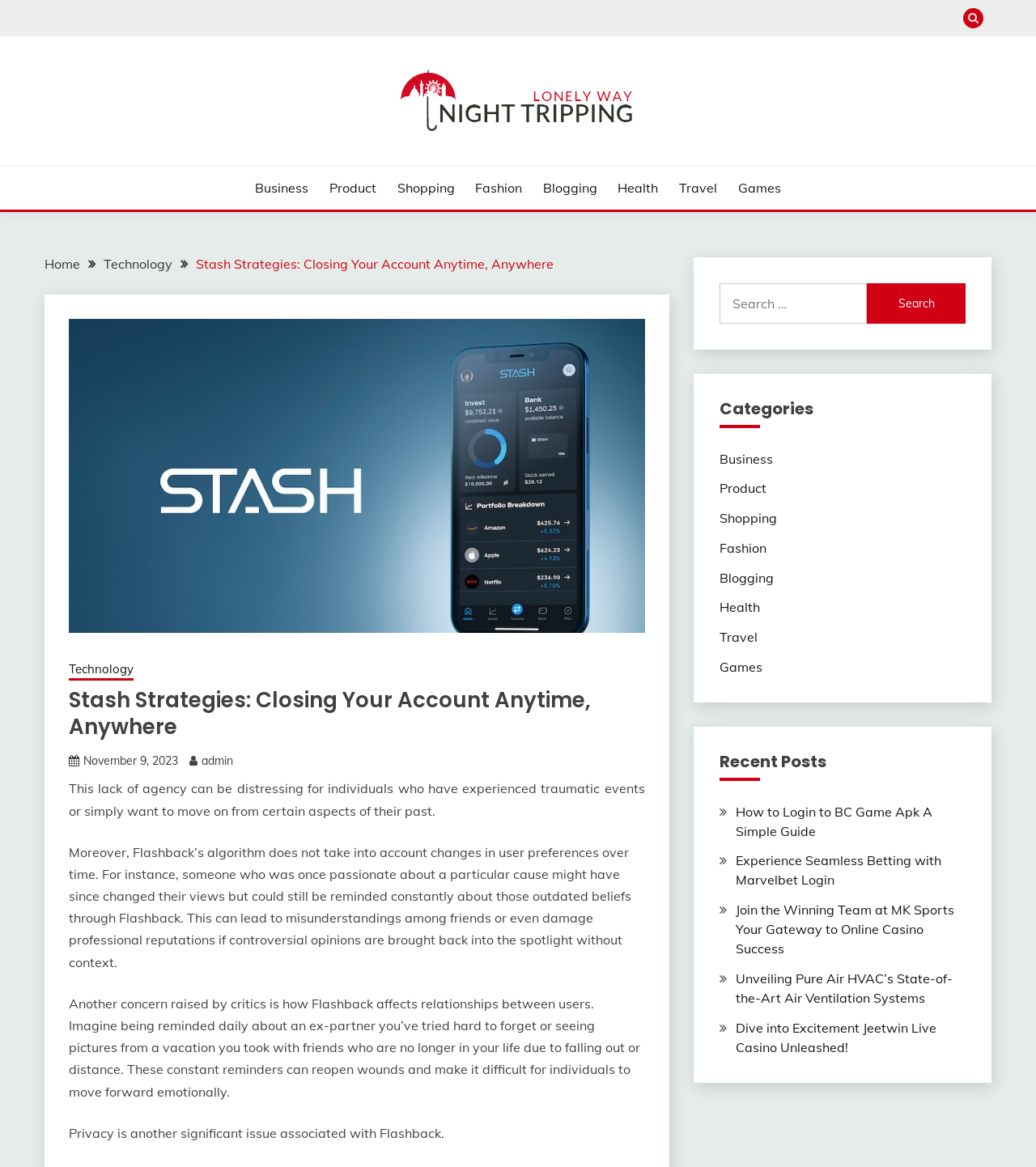Provide an in-depth description of the elements and layout of the webpage.

The webpage is about Stash Strategies, specifically focusing on closing an account anytime, anywhere. At the top right corner, there is a button with a search icon. Below it, there is a link to "Night Tripping" with an accompanying image. To the right of the image, there are several links to categories such as Business, Product, Shopping, Fashion, Blogging, Health, Travel, and Games.

Below these links, there is a navigation section with breadcrumbs, showing the path from the home page to the current page, "Stash Strategies: Closing Your Account Anytime, Anywhere". Next to the breadcrumbs, there is a figure with an image related to the topic.

The main content of the page starts with a heading that repeats the title of the page. Below the heading, there is a paragraph of text discussing the lack of agency in certain situations and how it can be distressing for individuals. This is followed by several more paragraphs of text, each discussing different concerns related to Flashback, such as its algorithm not taking into account changes in user preferences, its impact on relationships, and privacy issues.

To the right of the main content, there is a search bar with a button and a heading that says "Categories". Below the categories heading, there are links to the same categories mentioned earlier. Further down, there is a heading that says "Recent Posts", followed by links to several recent articles, including "How to Login to BC Game Apk A Simple Guide", "Experience Seamless Betting with Marvelbet Login", and others.

At the bottom right corner of the page, there is a link with a icon.